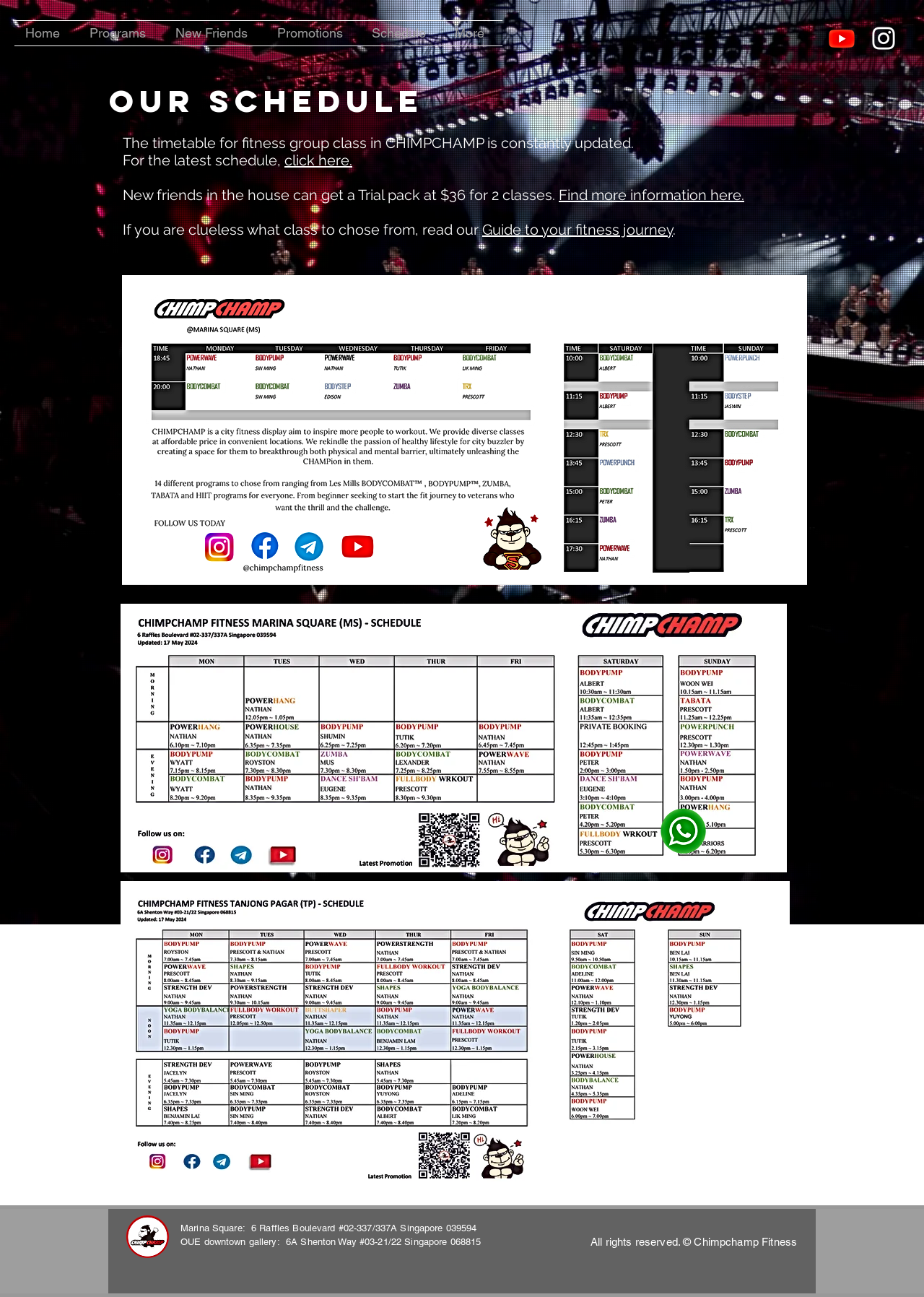Based on the description "Terms And Conditions", find the bounding box of the specified UI element.

None